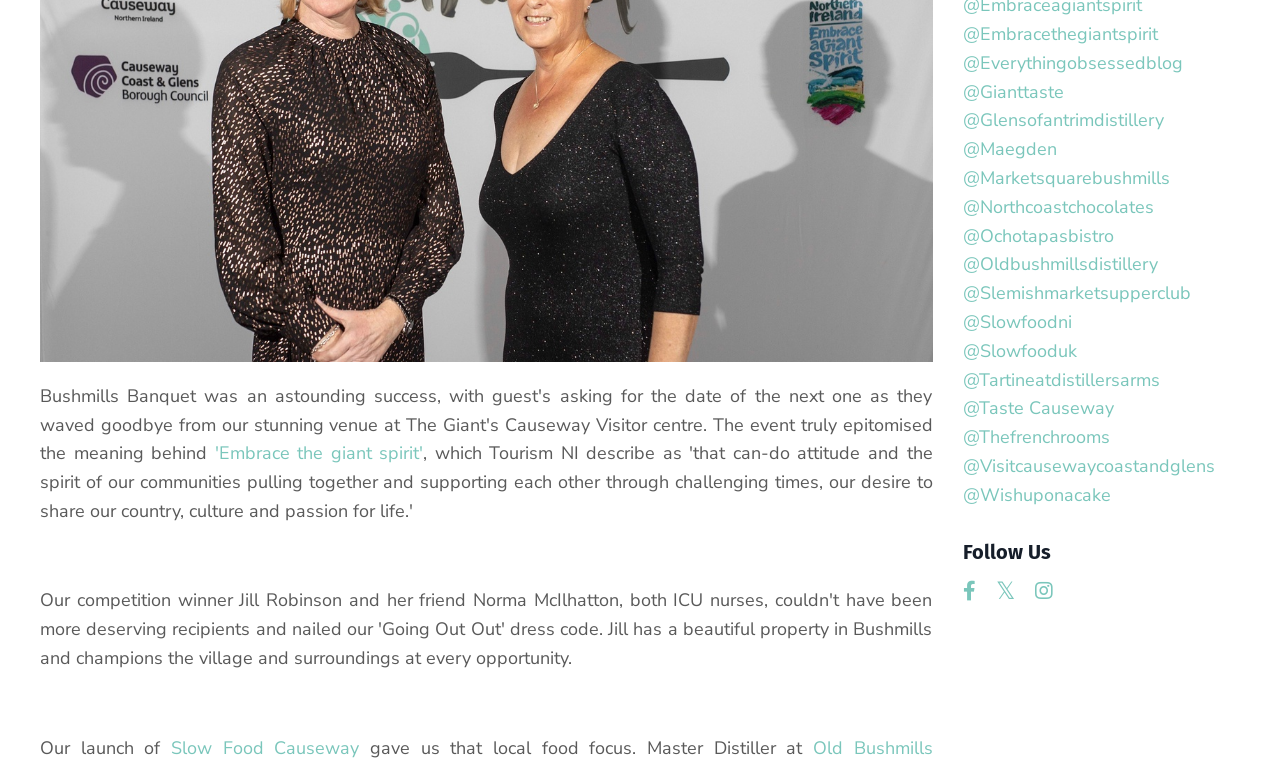From the webpage screenshot, predict the bounding box coordinates (top-left x, top-left y, bottom-right x, bottom-right y) for the UI element described here: Slow Food Causeway

[0.134, 0.968, 0.281, 1.0]